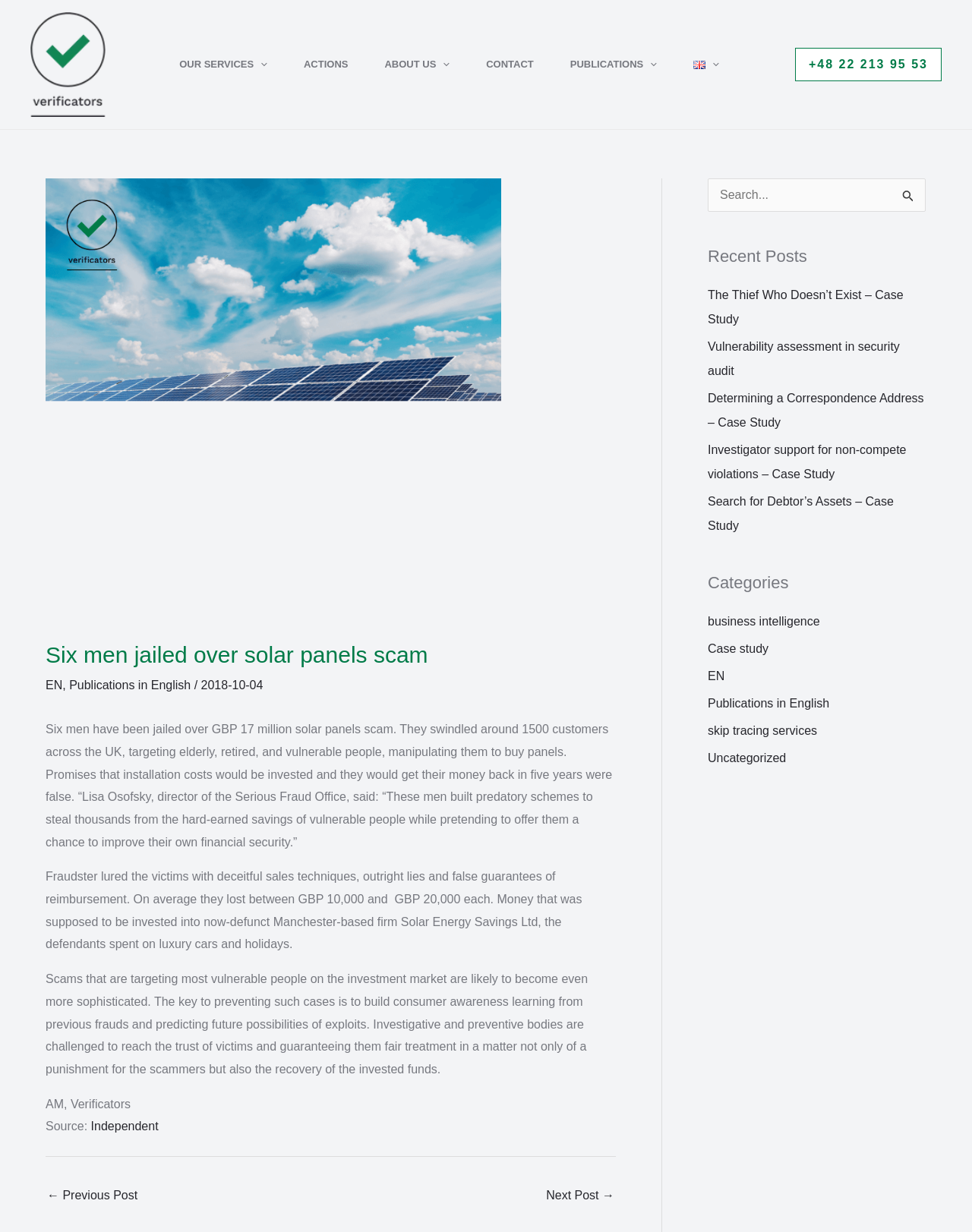Identify the bounding box coordinates of the clickable region to carry out the given instruction: "View the 'Categories'".

[0.728, 0.495, 0.952, 0.625]